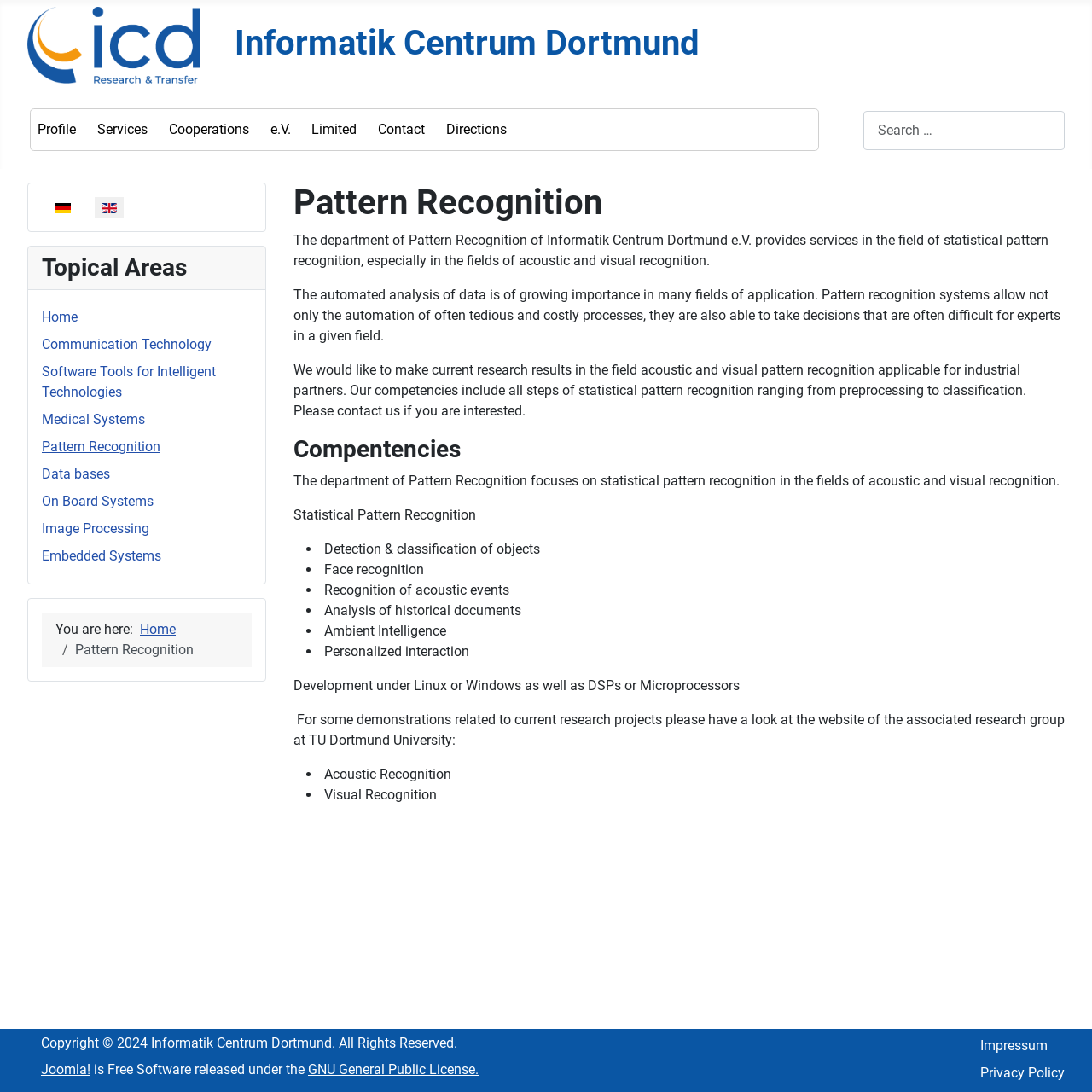Specify the bounding box coordinates (top-left x, top-left y, bottom-right x, bottom-right y) of the UI element in the screenshot that matches this description: Home

[0.038, 0.283, 0.071, 0.297]